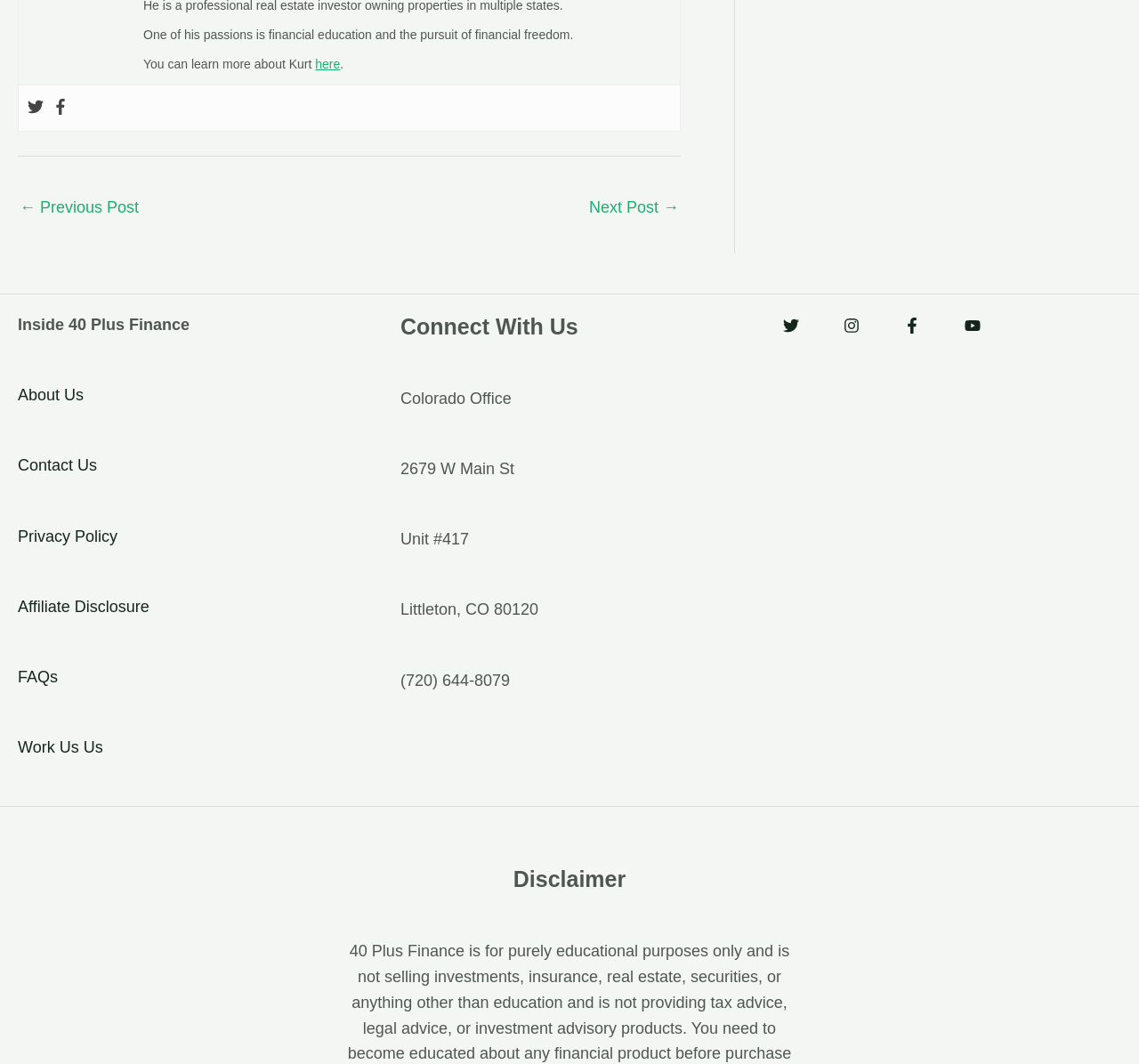Pinpoint the bounding box coordinates of the clickable element needed to complete the instruction: "Read the disclaimer". The coordinates should be provided as four float numbers between 0 and 1: [left, top, right, bottom].

[0.3, 0.813, 0.7, 0.84]